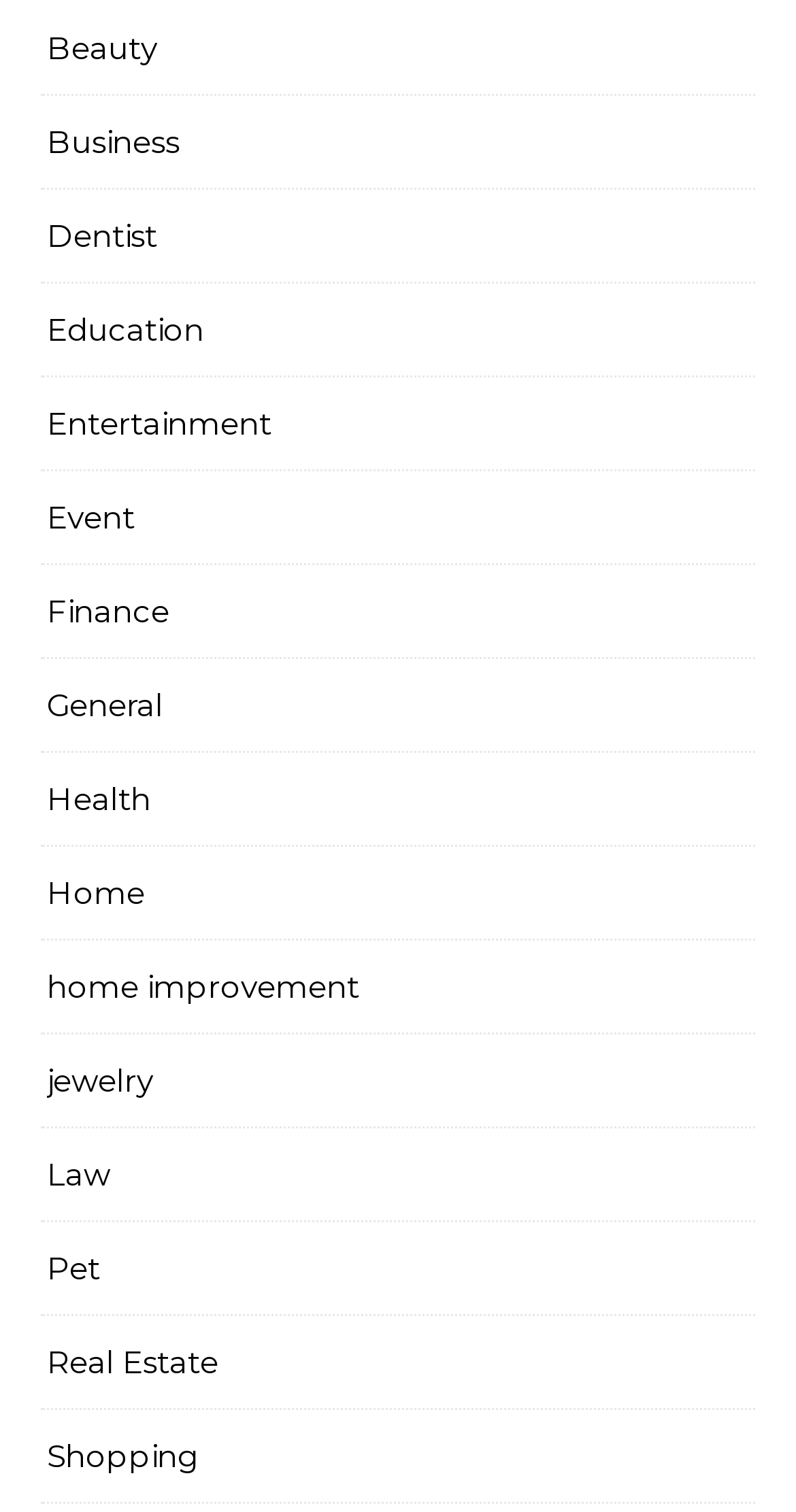Give a concise answer of one word or phrase to the question: 
What category is located between 'Dentist' and 'Education'?

None